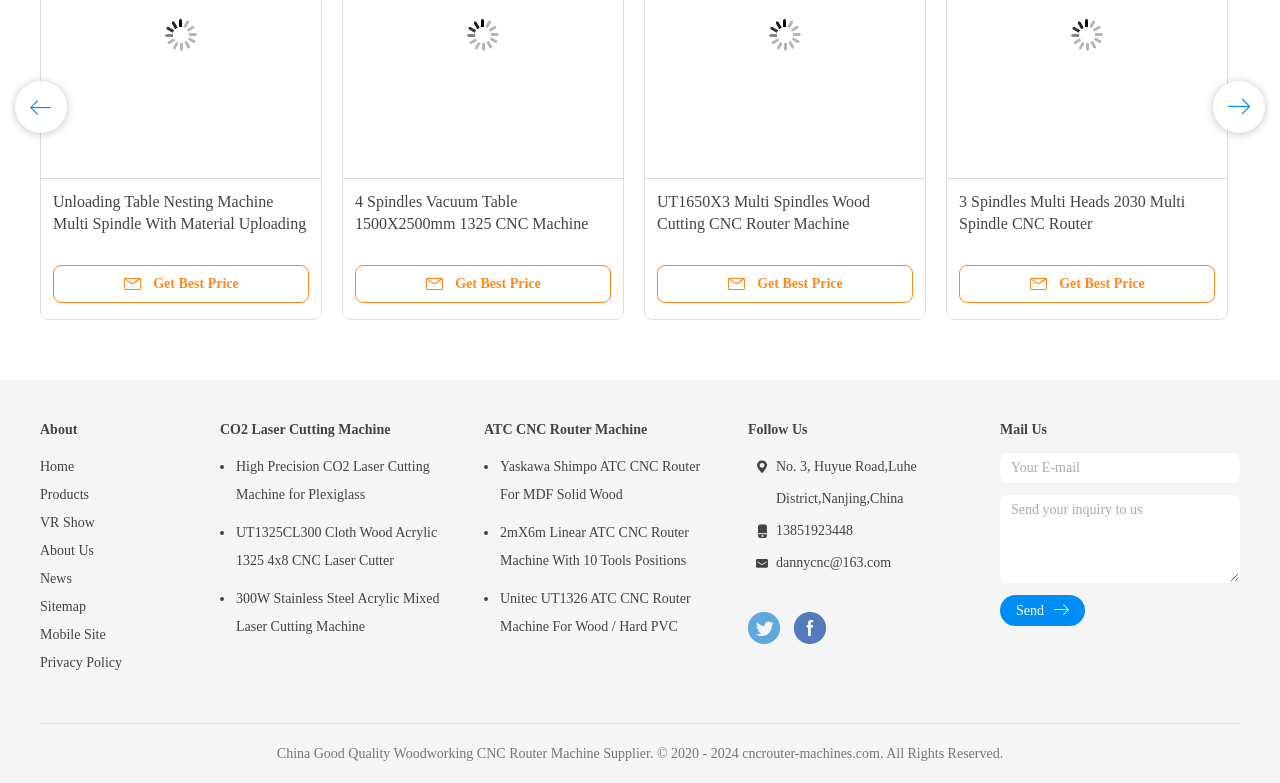Please provide a short answer using a single word or phrase for the question:
What is the company's address?

No. 3, Huyue Road, Luhe District, Nanjing, China